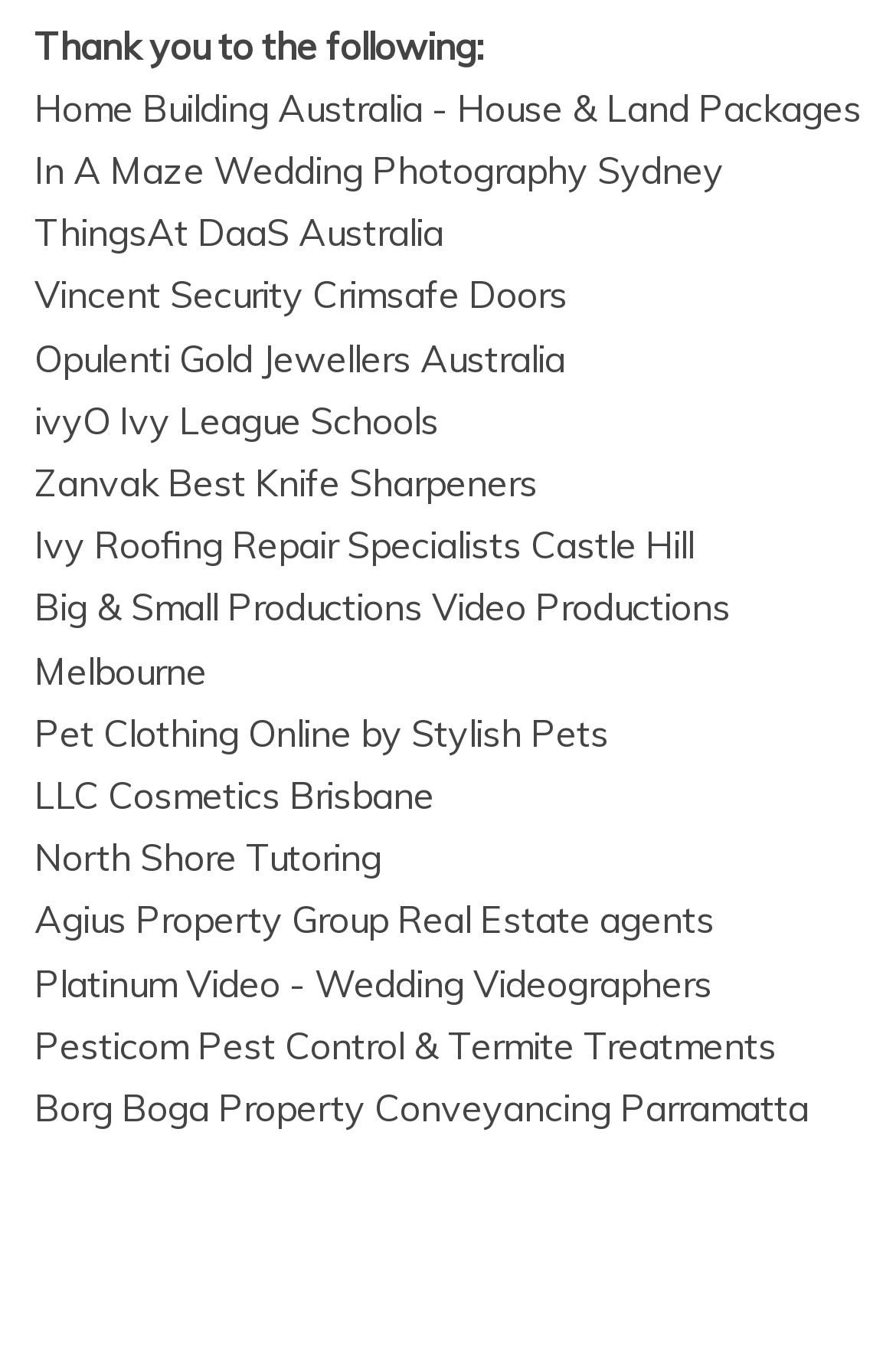Locate the bounding box coordinates of the element's region that should be clicked to carry out the following instruction: "Visit Home Building Australia website". The coordinates need to be four float numbers between 0 and 1, i.e., [left, top, right, bottom].

[0.038, 0.062, 0.962, 0.096]